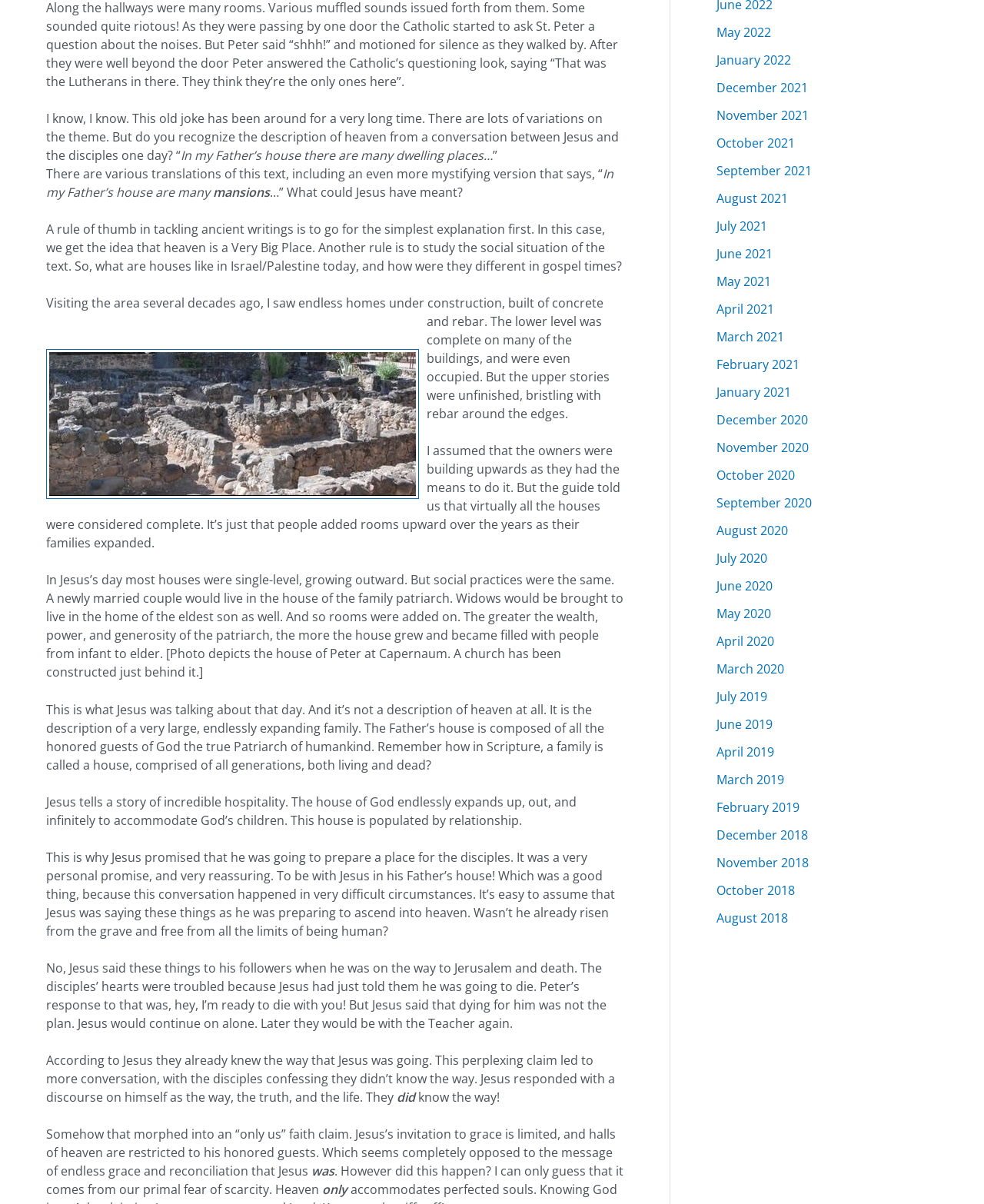Please determine the bounding box coordinates for the UI element described as: "Law, Transactions, & Risk Management".

None